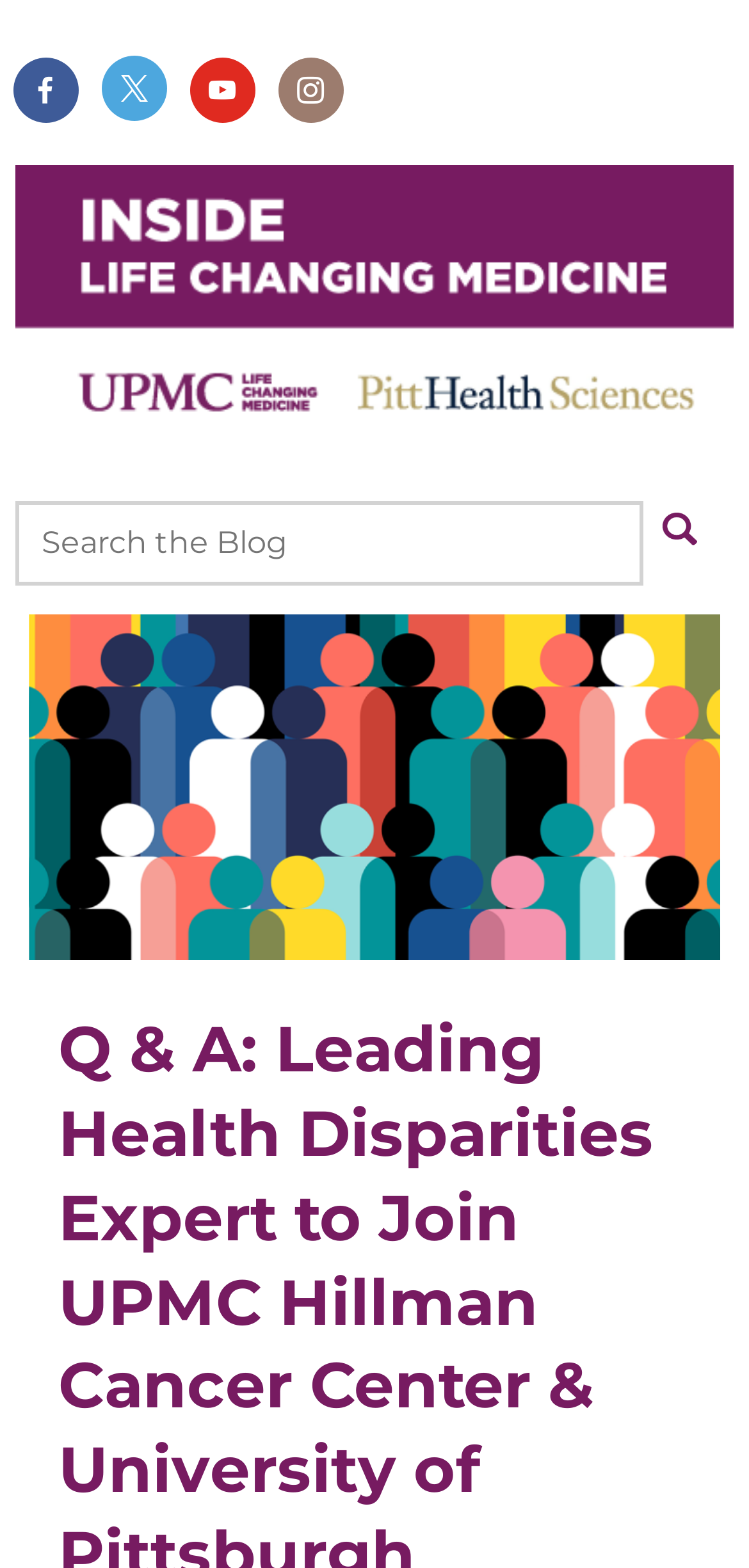What is the shape of the icon on the top left?
Please give a detailed and elaborate explanation in response to the question.

The icon on the top left is a square shape, as indicated by its bounding box coordinates [0.017, 0.043, 0.105, 0.066], which suggests a compact and symmetrical shape.